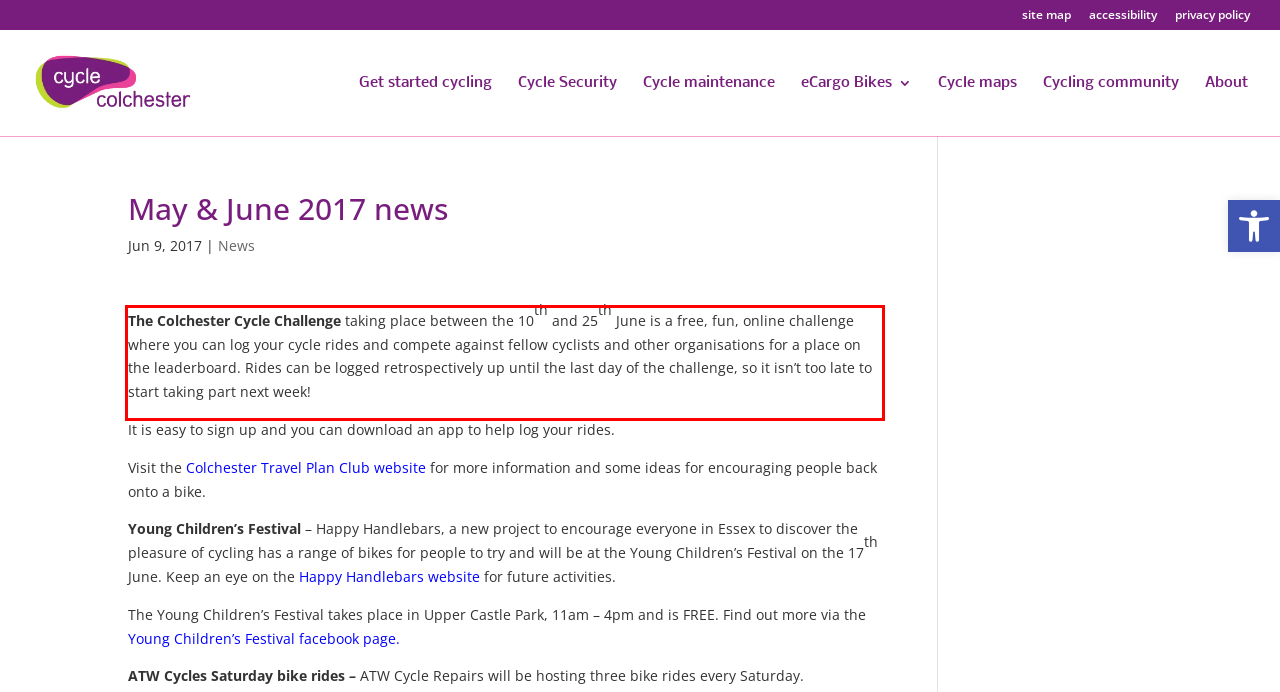Examine the webpage screenshot, find the red bounding box, and extract the text content within this marked area.

The Colchester Cycle Challenge taking place between the 10th and 25th June is a free, fun, online challenge where you can log your cycle rides and compete against fellow cyclists and other organisations for a place on the leaderboard. Rides can be logged retrospectively up until the last day of the challenge, so it isn’t too late to start taking part next week!